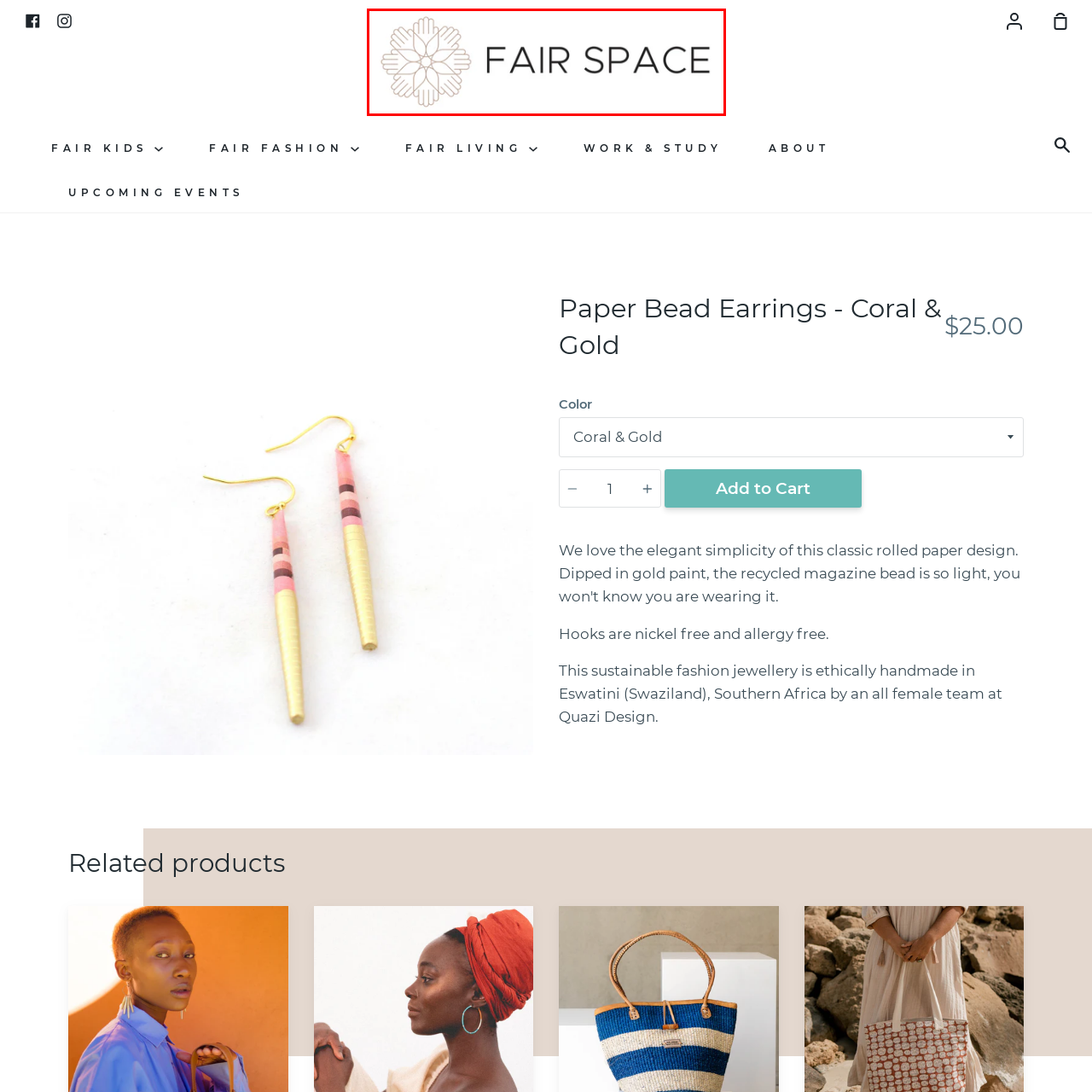What is the significance of the floral motif?
Examine the content inside the red bounding box in the image and provide a thorough answer to the question based on that visual information.

The floral motif in the logo is made up of interconnected shapes, which suggests a sense of community and craftsmanship, reflecting the brand's values and commitment to ethical and sustainable practices.